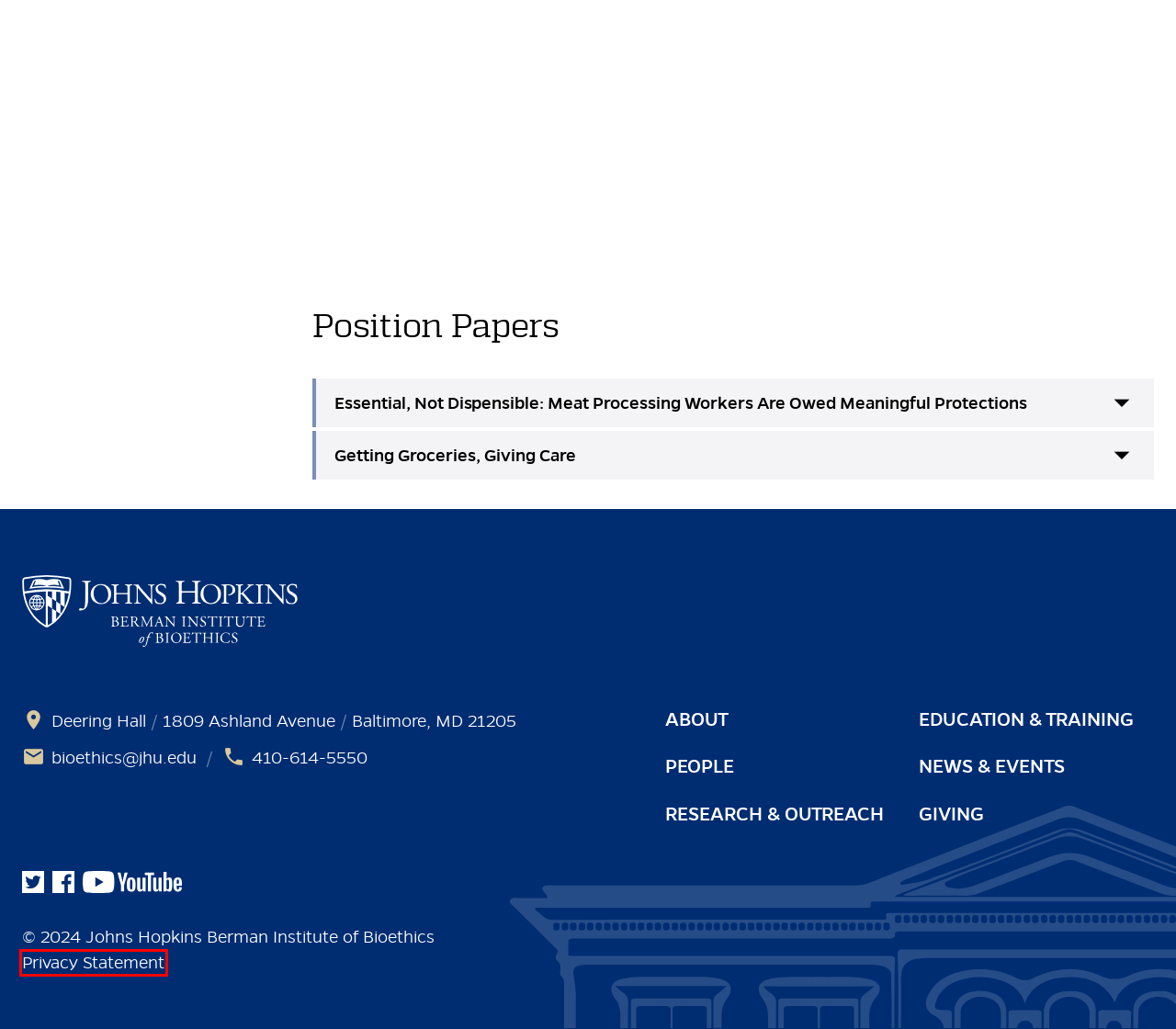Analyze the screenshot of a webpage featuring a red rectangle around an element. Pick the description that best fits the new webpage after interacting with the element inside the red bounding box. Here are the candidates:
A. Research & Outreach - Johns Hopkins Berman Institute of Bioethics
B. Information Technology at Johns Hopkins
C. Events - Johns Hopkins Berman Institute of Bioethics
D. Education & Training - Johns Hopkins Berman Institute of Bioethics
E. The Essential Workers Project - Johns Hopkins Berman Institute of Bioethics
F. News Roundup - Johns Hopkins Berman Institute of Bioethics
G. About - Johns Hopkins Berman Institute of Bioethics
H. News & Events - Johns Hopkins Berman Institute of Bioethics

B